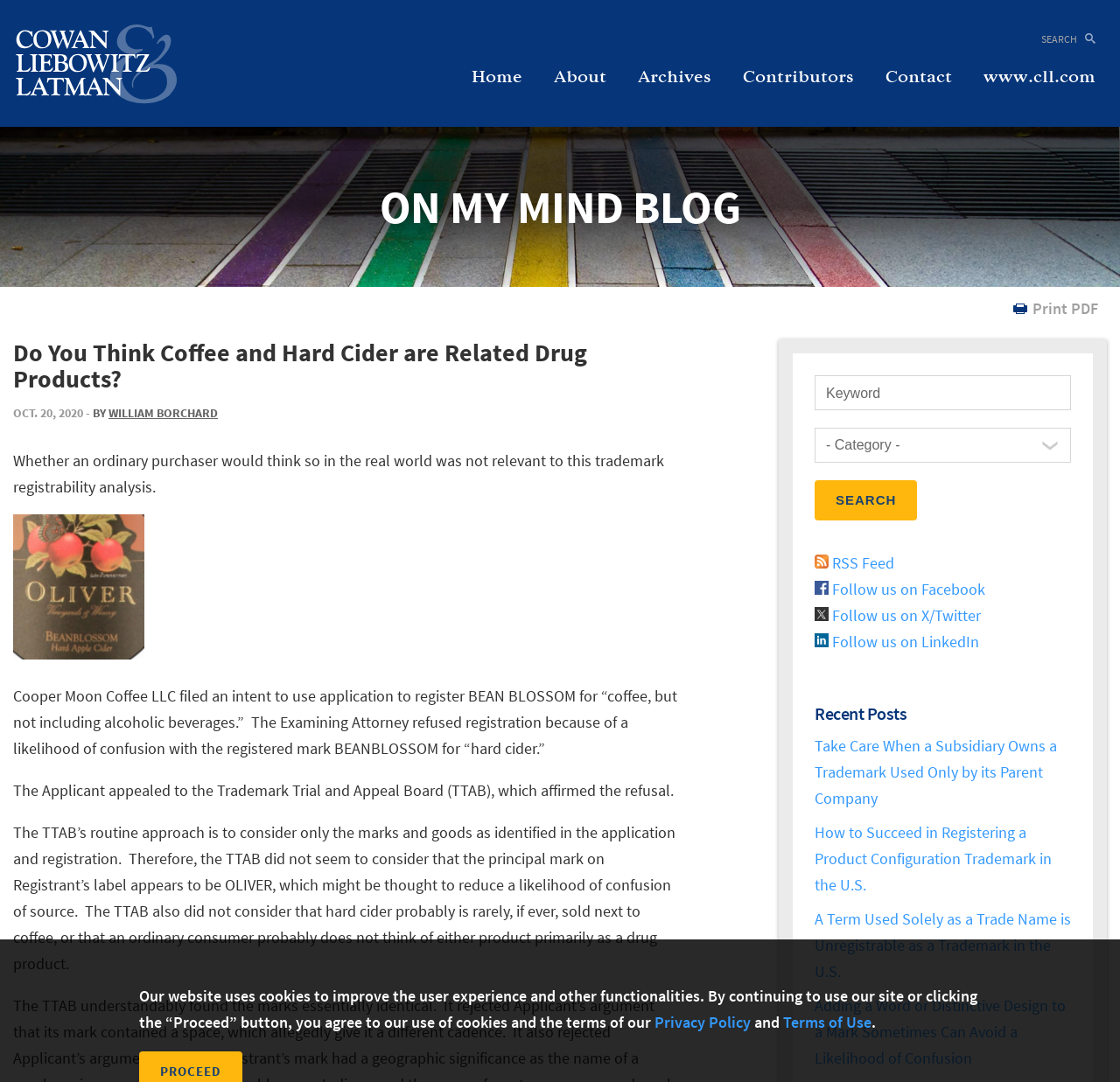Offer a detailed explanation of the webpage layout and contents.

The webpage is a blog post titled "Do You Think Coffee and Hard Cider are Related Drug Products?" on the "On My Mind Blog". At the top left, there is a link to "Cowan, Liebowitz & Latman" accompanied by an image of the same name. On the top right, there is a search bar with a link to "SEARCH" and a banner image spanning the entire width of the page. Below the banner image, the blog post title is displayed in a large font, followed by the date "OCT. 20, 2020" and the author's name "WILLIAM BORCHARD".

The main content of the blog post is divided into several paragraphs, with an image of a label displaying "Oliver above Vineyards & Winery above a smaller BEANBLOSSOM above Hard Apple Cider" inserted in between. The text discusses a trademark registrability analysis and the likelihood of confusion between coffee and hard cider products.

On the right side of the page, there is a section with links to "Recent Posts", including "Take Care When a Subsidiary Owns a Trademark Used Only by its Parent Company", "How to Succeed in Registering a Product Configuration Trademark in the U.S.", and others. Below this section, there are links to social media platforms, including Facebook, Twitter, and LinkedIn.

At the bottom of the page, there are links to "Home", "About", "Archives", "Contributors", and "Contact", as well as a link to the website "www.cll.com". A notice about the website's use of cookies and a link to the "Privacy Policy" and "Terms of Use" are also displayed at the bottom.